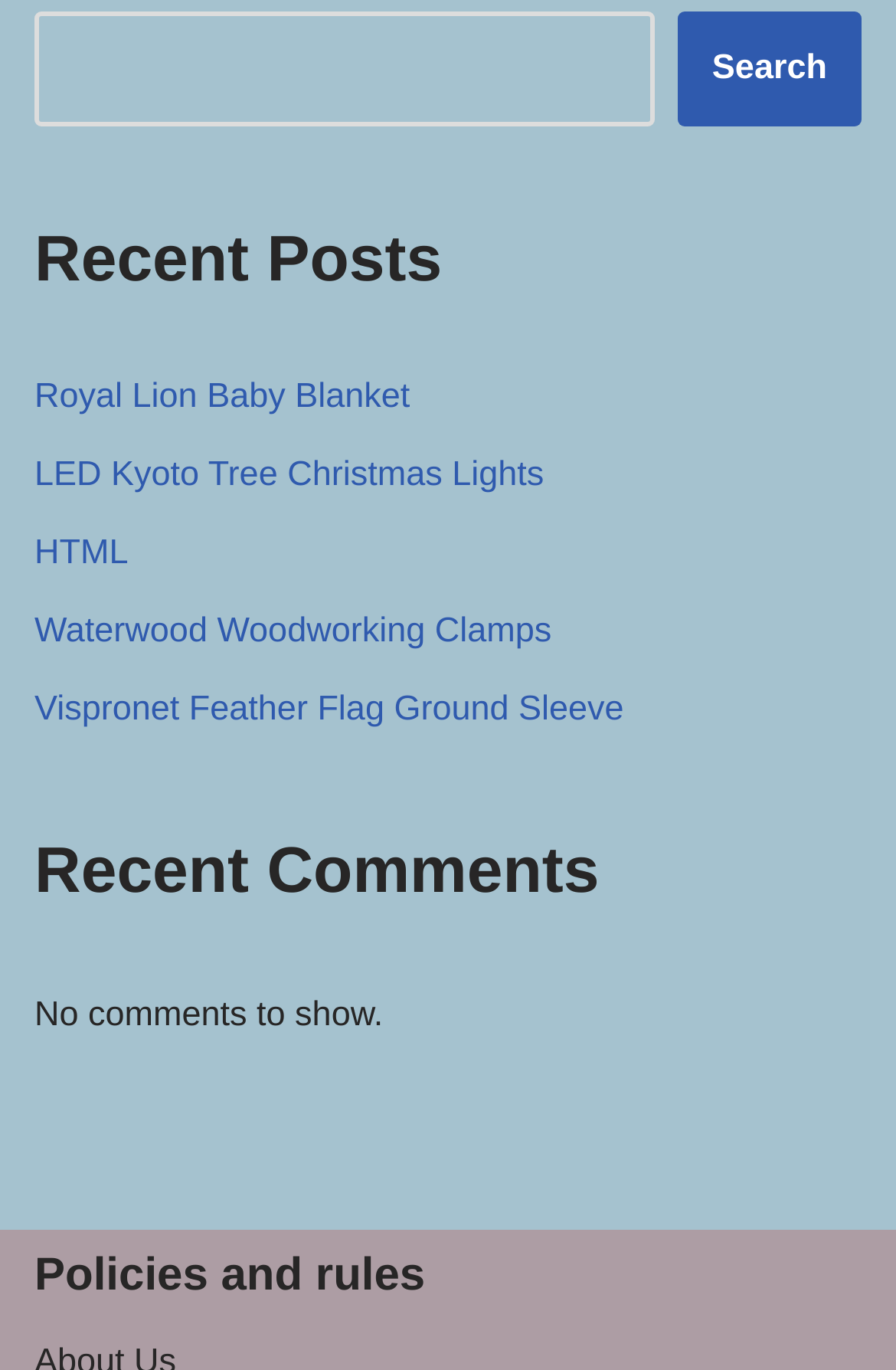Is there any comment shown on the webpage?
Please look at the screenshot and answer using one word or phrase.

No